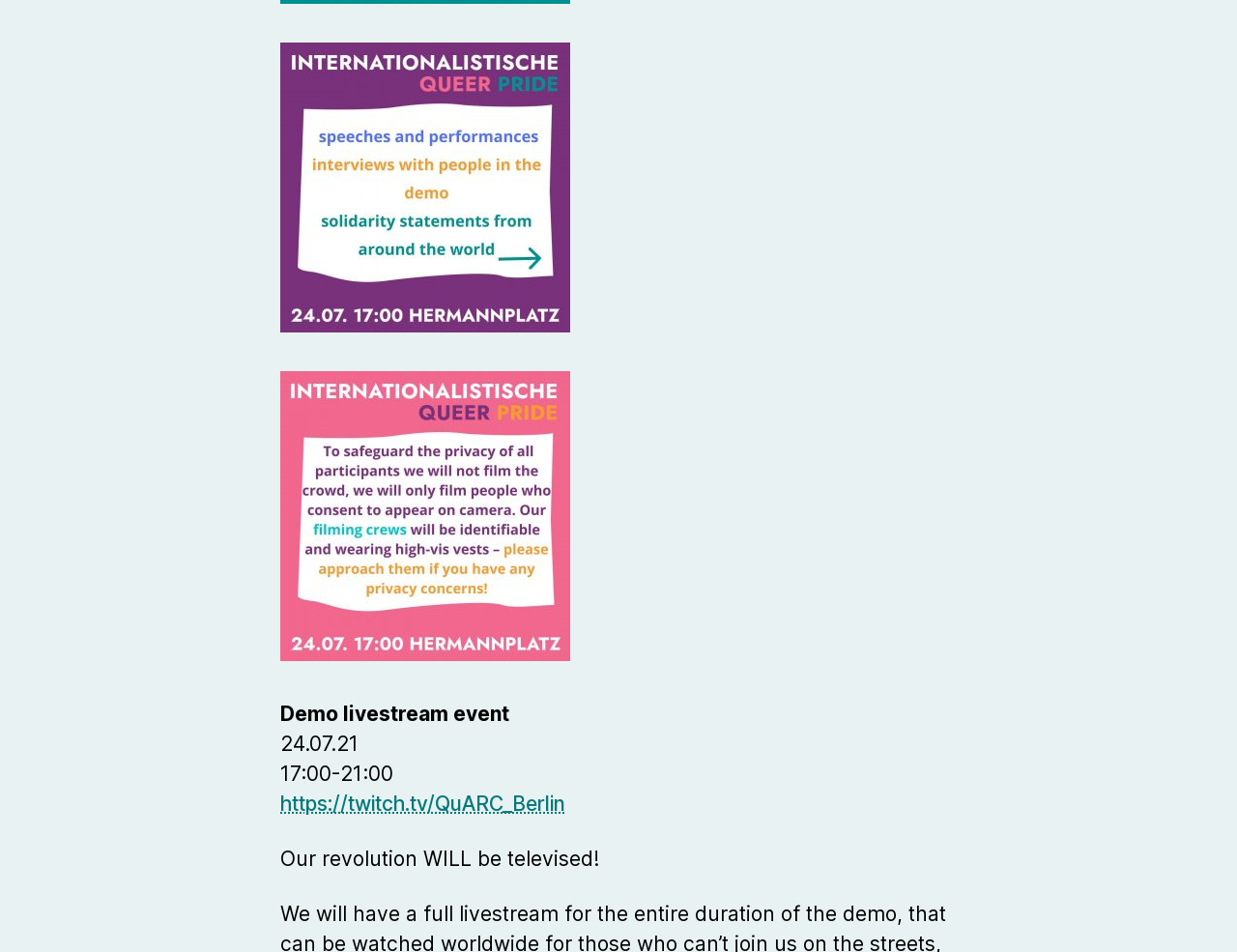Mark the bounding box of the element that matches the following description: "https://twitch.tv/QuARC_Berlin".

[0.227, 0.858, 0.457, 0.884]